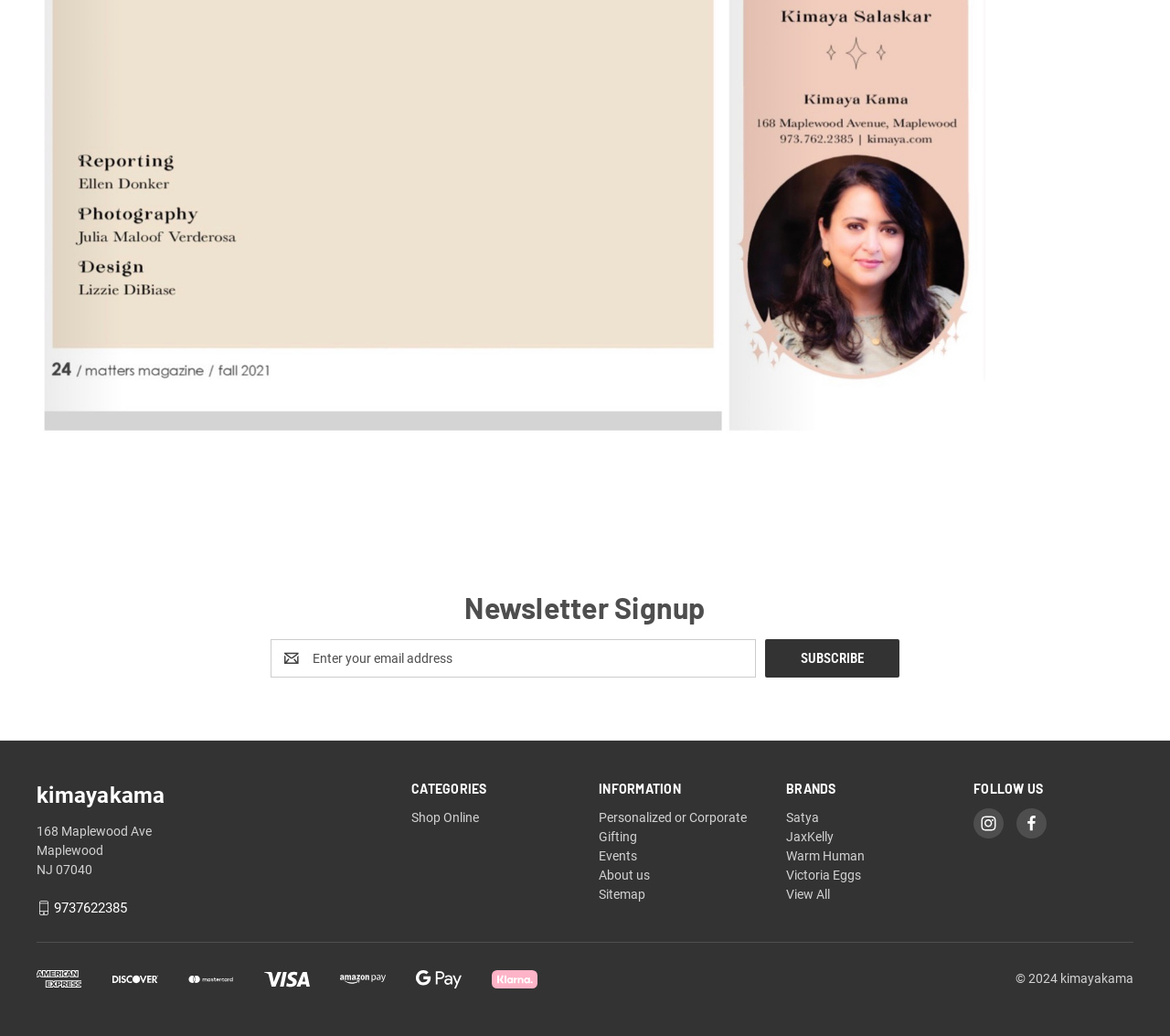Pinpoint the bounding box coordinates of the clickable element needed to complete the instruction: "View personalized or corporate gifting information". The coordinates should be provided as four float numbers between 0 and 1: [left, top, right, bottom].

[0.512, 0.782, 0.638, 0.815]